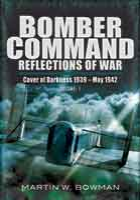What is the time period depicted in the book?
Answer the question with a single word or phrase by looking at the picture.

1939 to May 1942